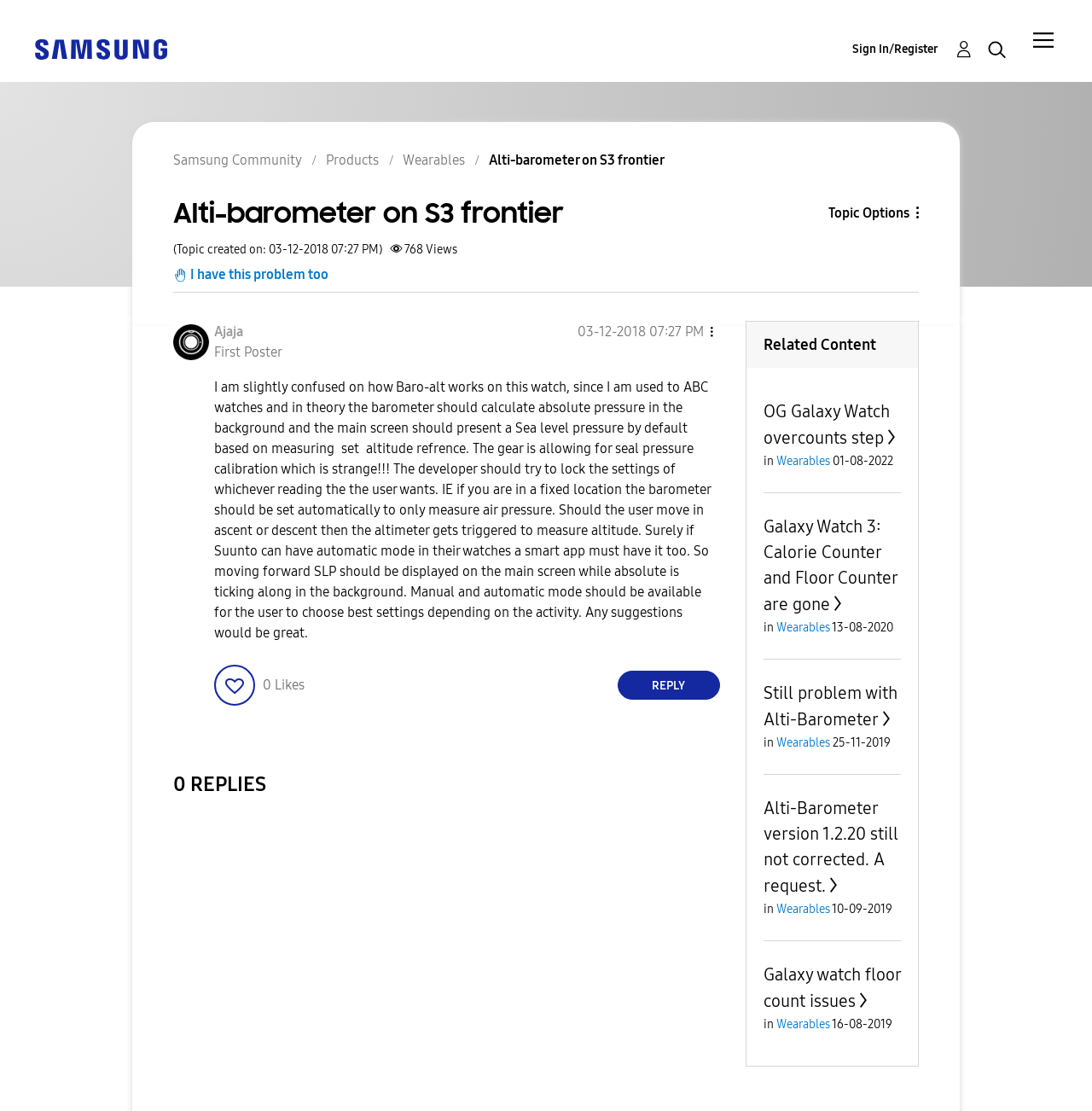Predict the bounding box of the UI element based on this description: "Sign In/Register".

[0.78, 0.035, 0.891, 0.054]